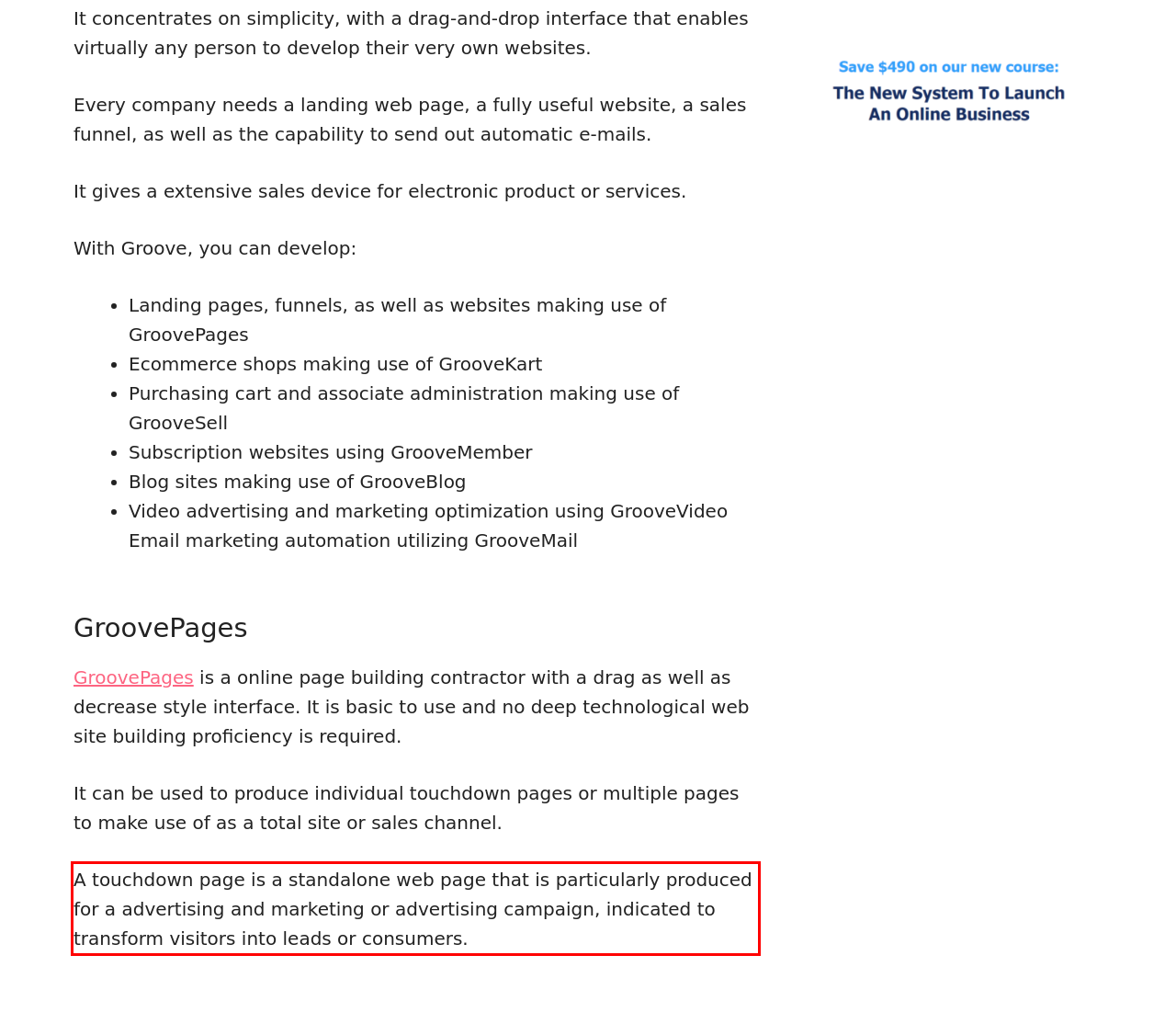Analyze the webpage screenshot and use OCR to recognize the text content in the red bounding box.

A touchdown page is a standalone web page that is particularly produced for a advertising and marketing or advertising campaign, indicated to transform visitors into leads or consumers.